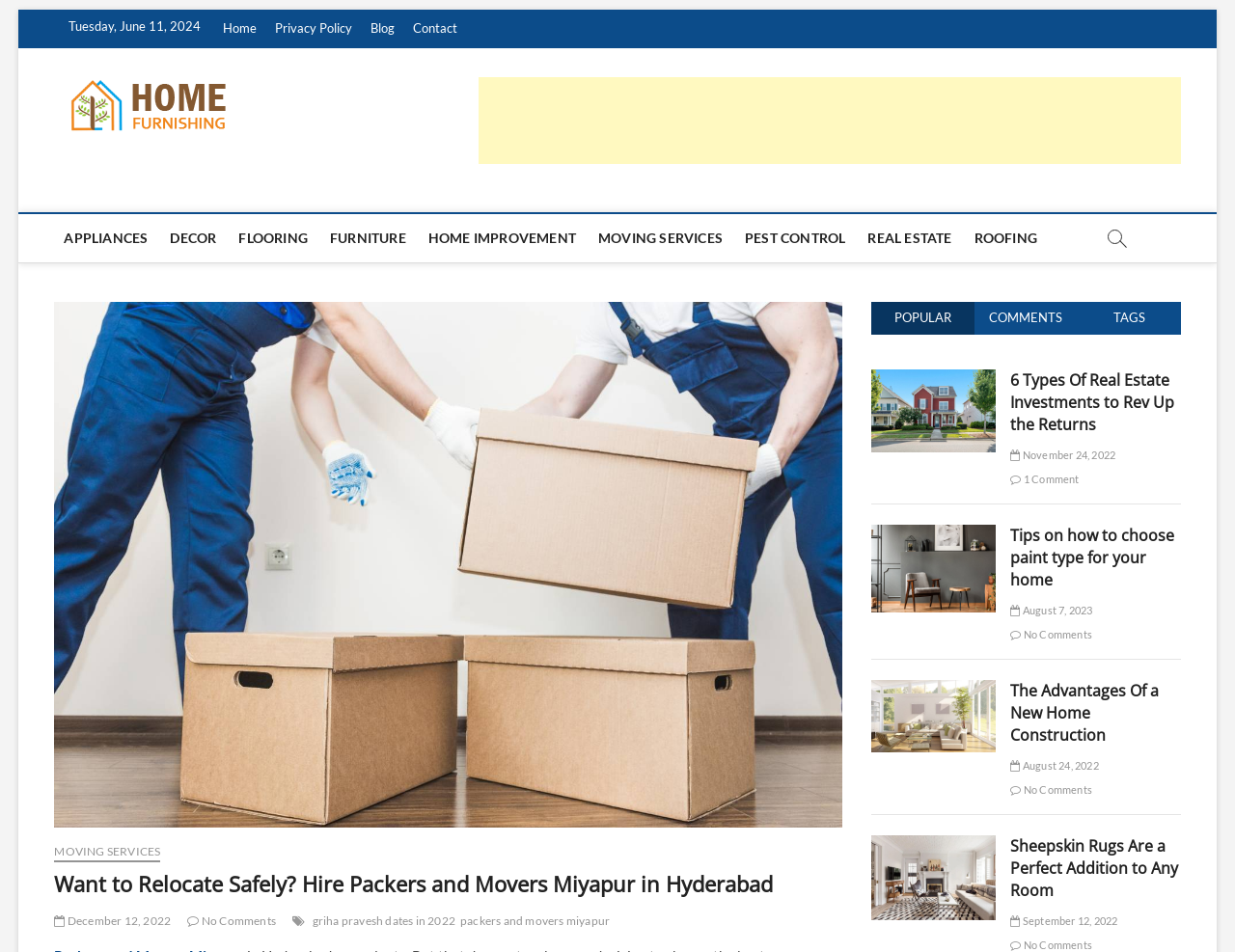Determine the bounding box coordinates of the clickable element necessary to fulfill the instruction: "view live updates". Provide the coordinates as four float numbers within the 0 to 1 range, i.e., [left, top, right, bottom].

None